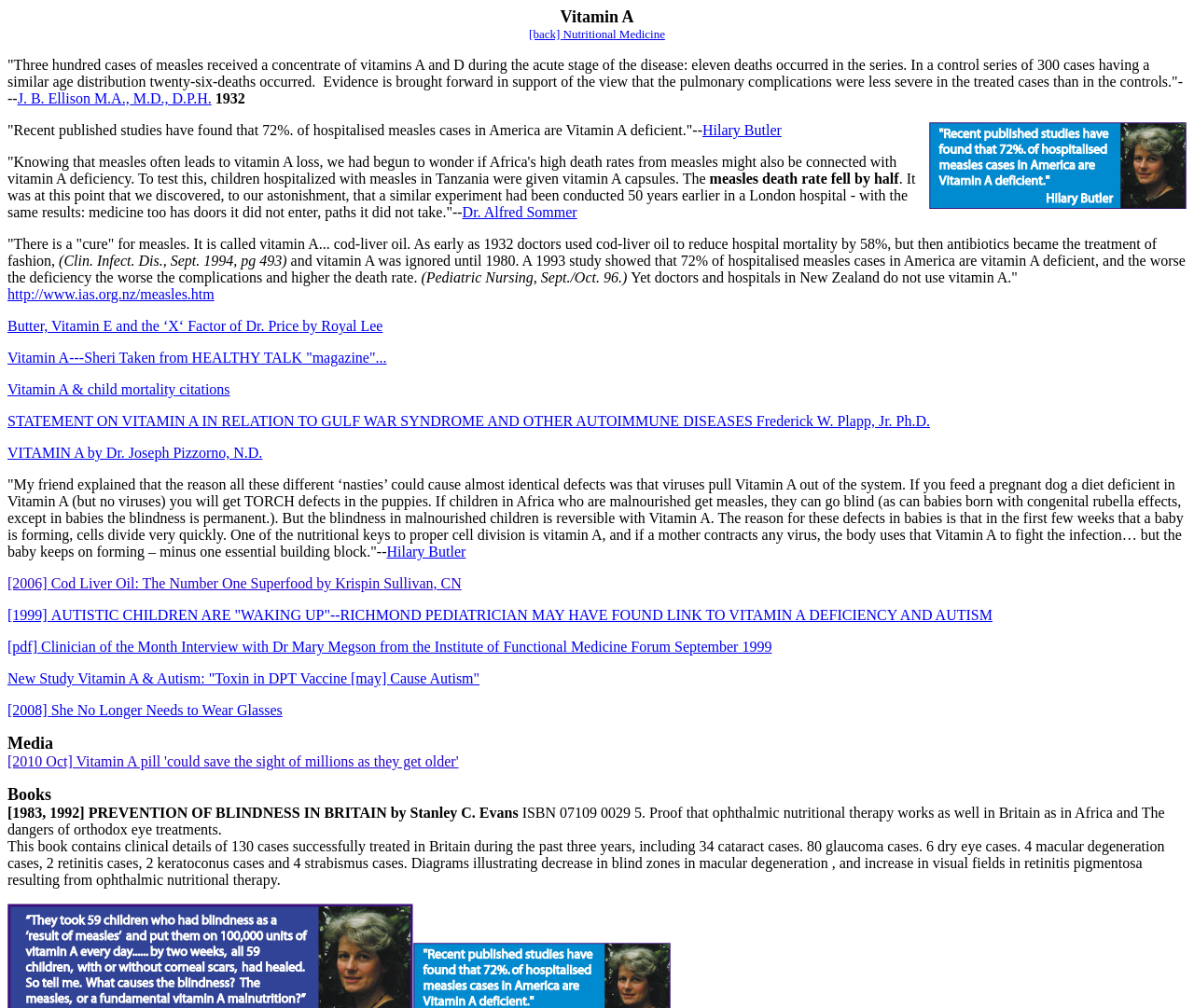What is the benefit of vitamin A in measles treatment?
Please provide a comprehensive answer based on the contents of the image.

According to the webpage, vitamin A treatment reduces the mortality rate in measles patients, as stated in the text 'The measles death rate fell by half' and 'a similar experiment had been conducted 50 years earlier in a London hospital - with the same results'.